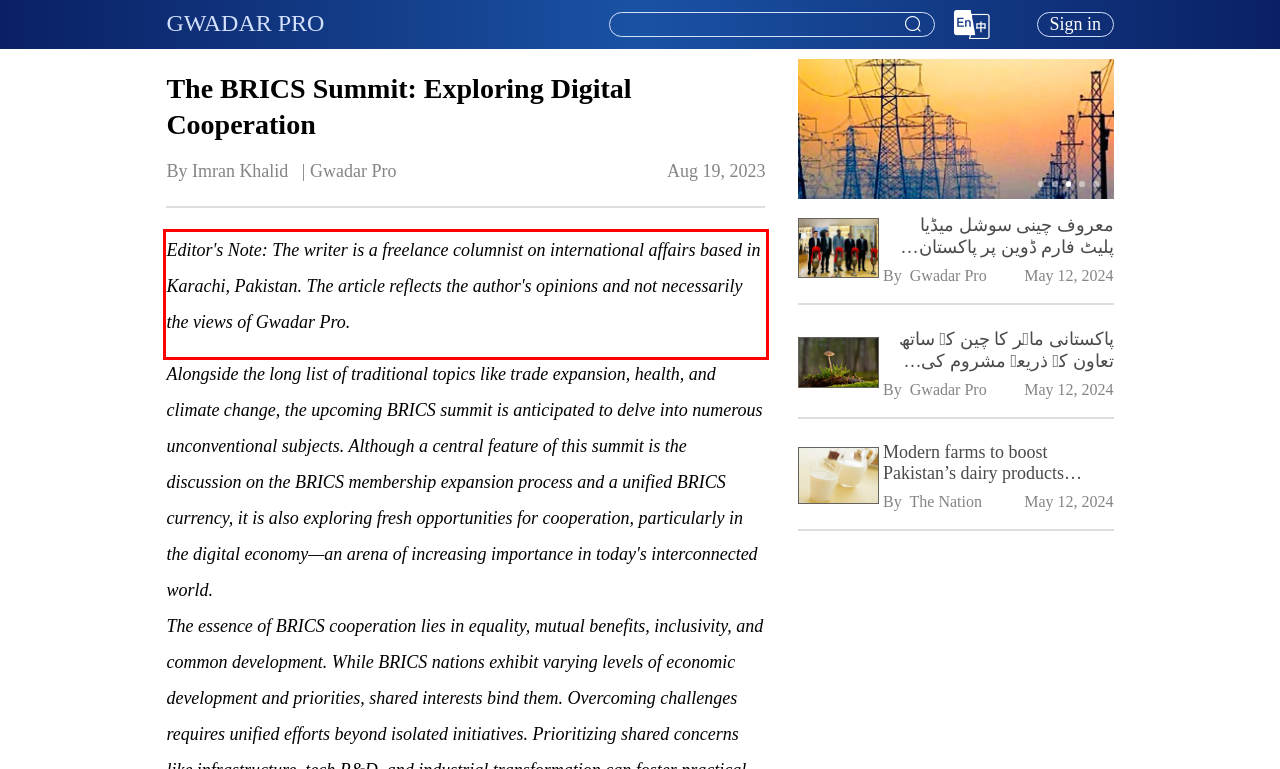You are provided with a webpage screenshot that includes a red rectangle bounding box. Extract the text content from within the bounding box using OCR.

Editor's Note: The writer is a freelance columnist on international affairs based in Karachi, Pakistan. The article reflects the author's opinions and not necessarily the views of Gwadar Pro.